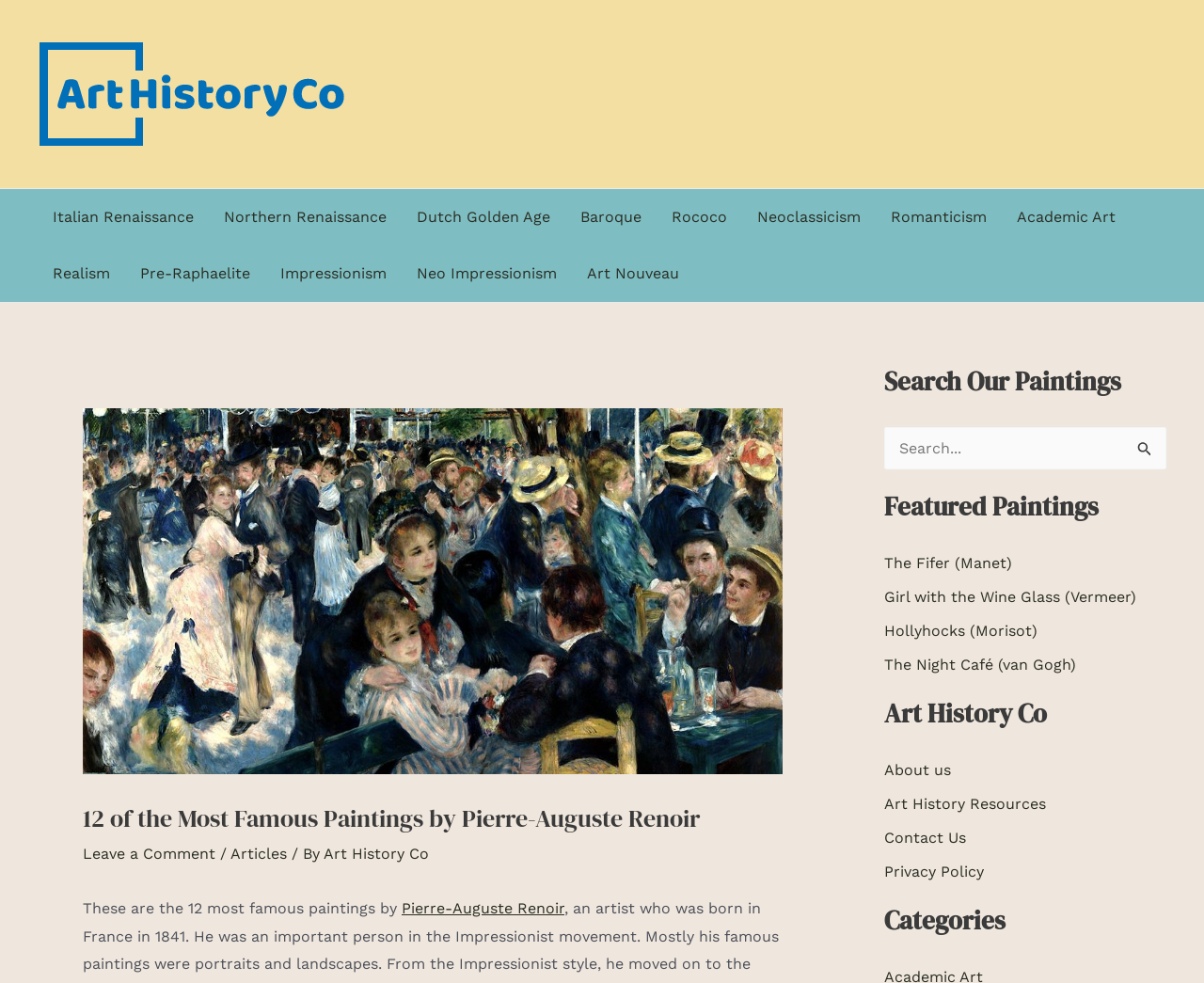Locate the bounding box coordinates of the element that should be clicked to fulfill the instruction: "Search for paintings".

[0.734, 0.434, 0.969, 0.477]